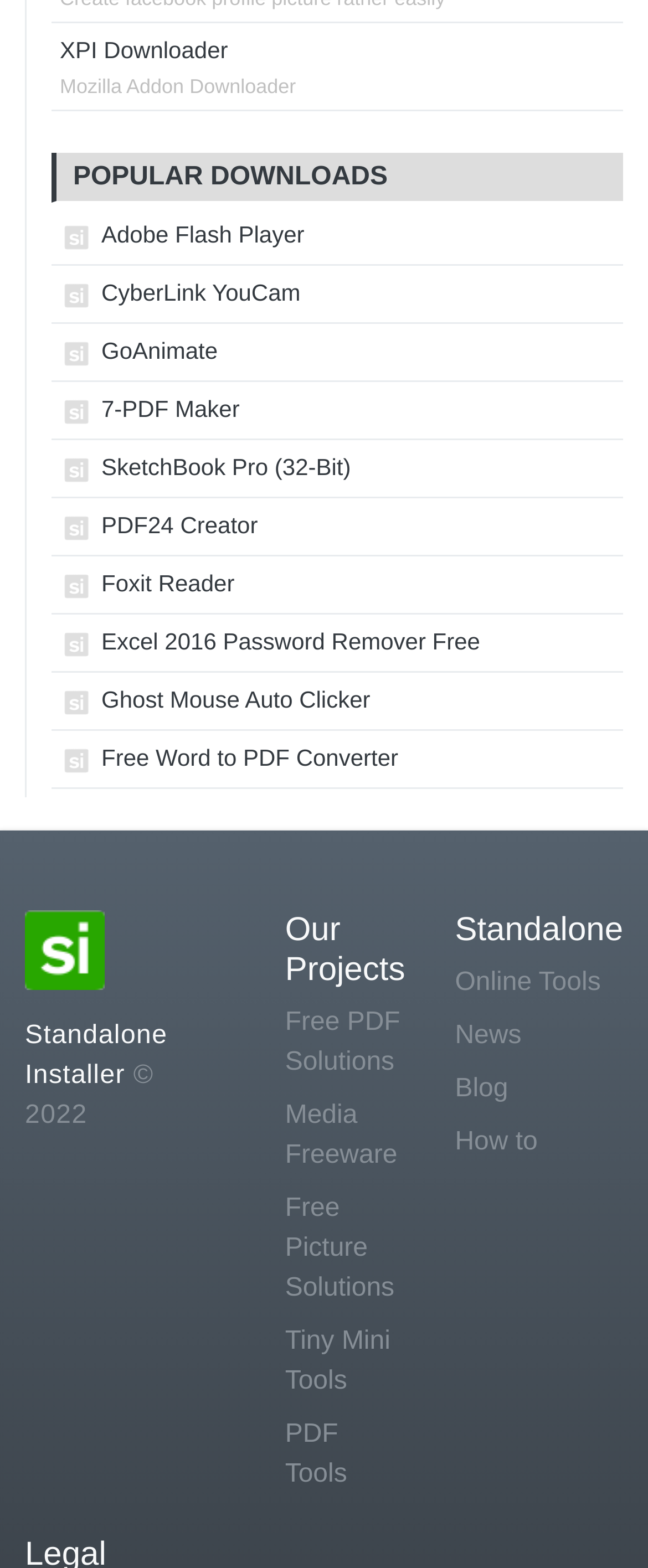Please specify the bounding box coordinates of the region to click in order to perform the following instruction: "View Zebra BI Cards details".

None